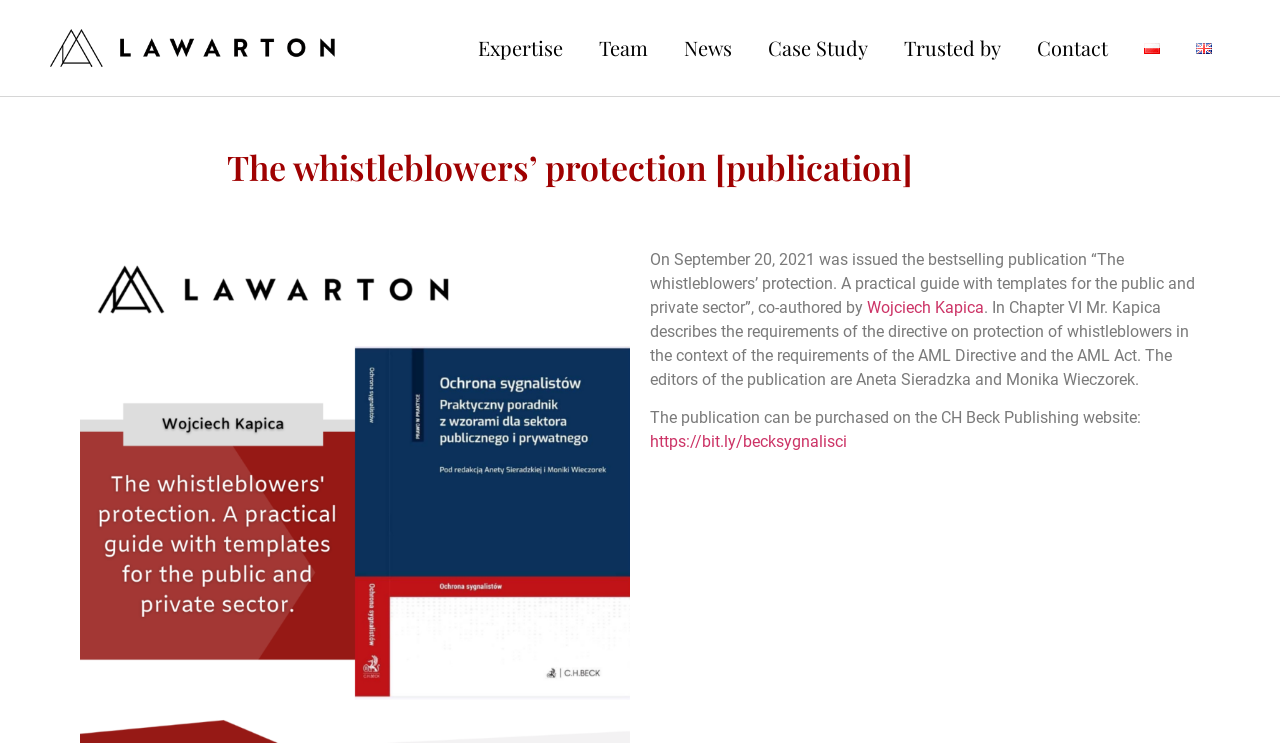Please mark the clickable region by giving the bounding box coordinates needed to complete this instruction: "Switch to English language".

[0.92, 0.034, 0.961, 0.096]